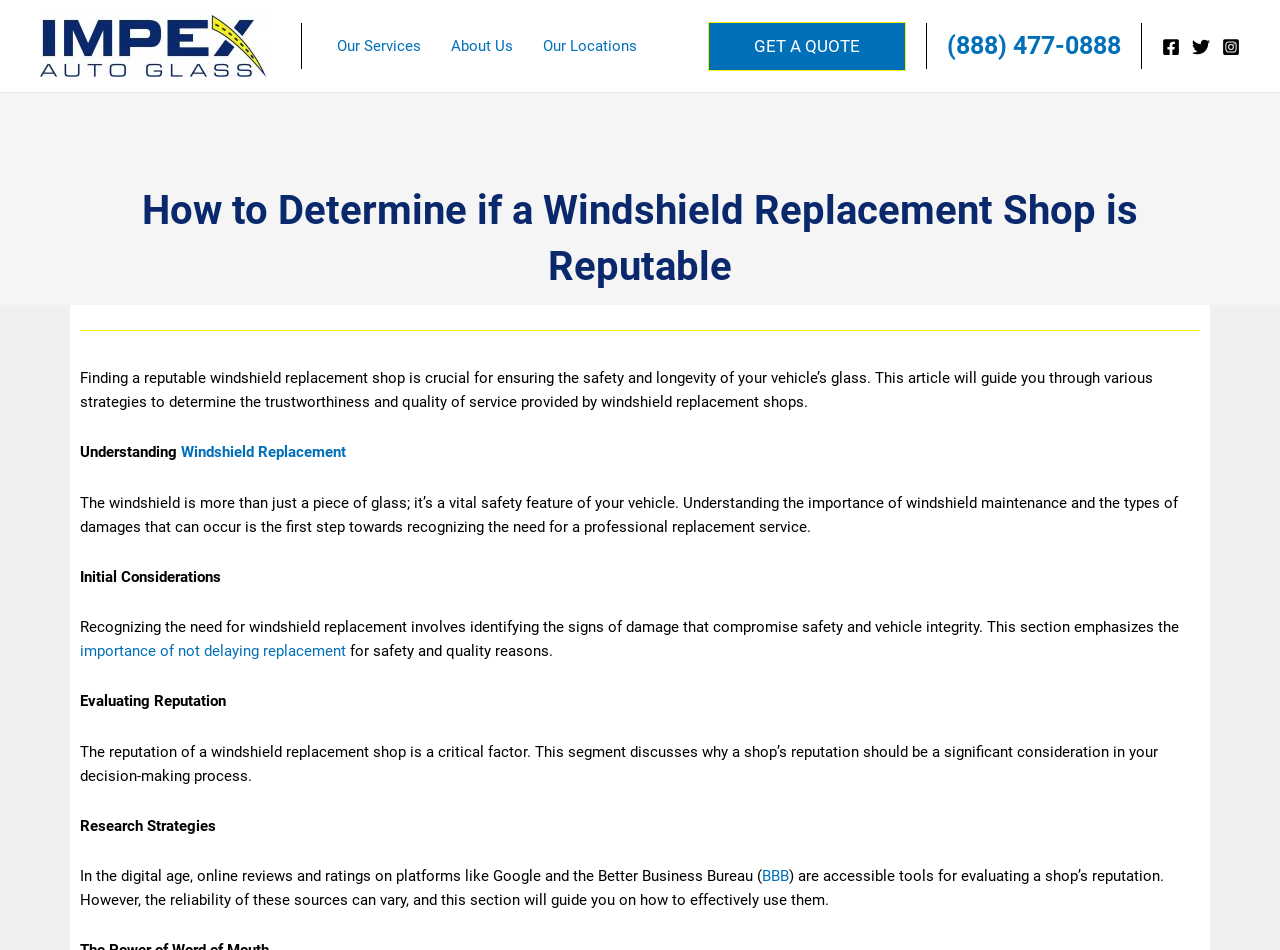Please specify the bounding box coordinates of the region to click in order to perform the following instruction: "Call (888) 477-0888".

[0.74, 0.033, 0.876, 0.064]